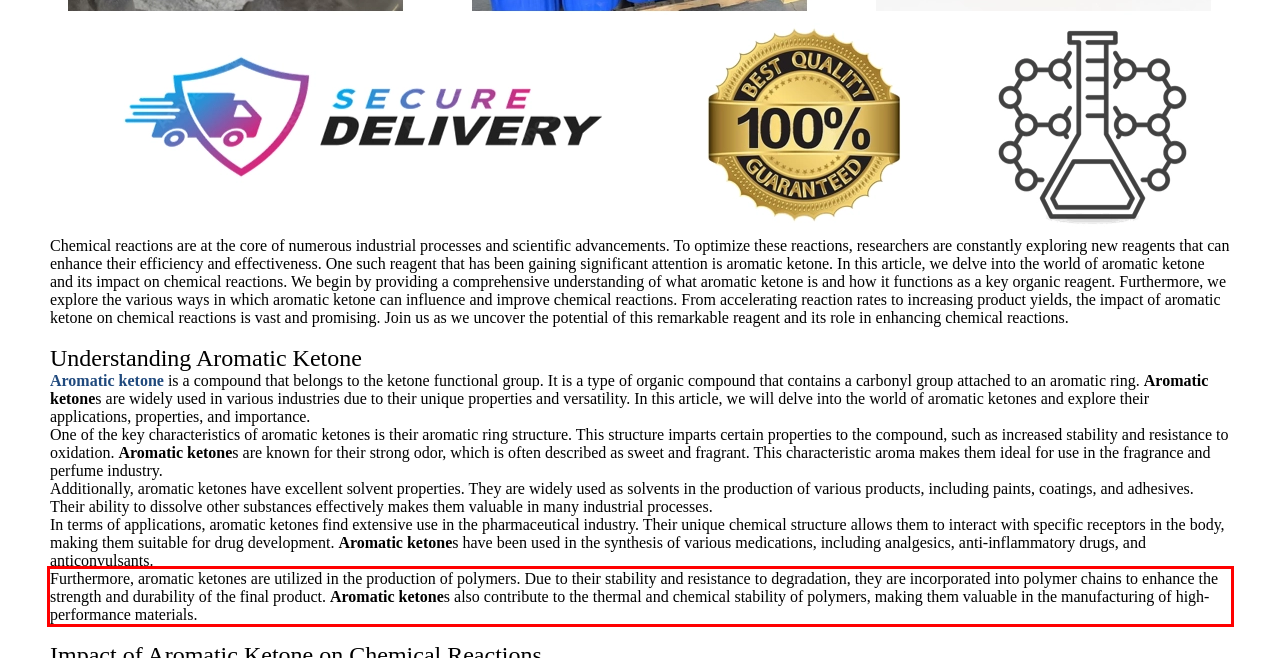Given a webpage screenshot with a red bounding box, perform OCR to read and deliver the text enclosed by the red bounding box.

Furthermore, aromatic ketones are utilized in the production of polymers. Due to their stability and resistance to degradation, they are incorporated into polymer chains to enhance the strength and durability of the final product. Aromatic ketones also contribute to the thermal and chemical stability of polymers, making them valuable in the manufacturing of high-performance materials.